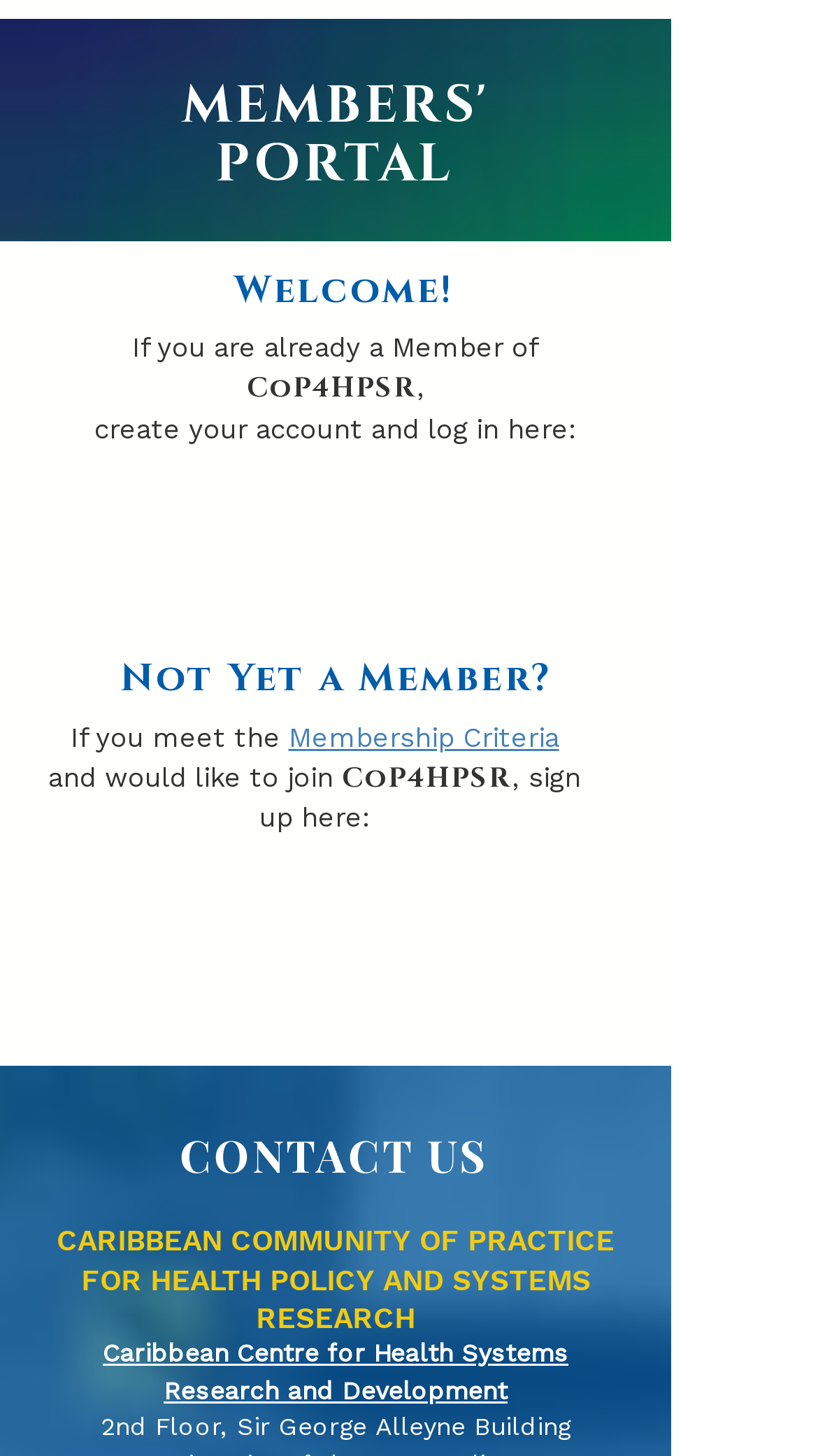Provide a one-word or short-phrase answer to the question:
What is the purpose of the 'JOIN NOW' button?

To sign up for membership